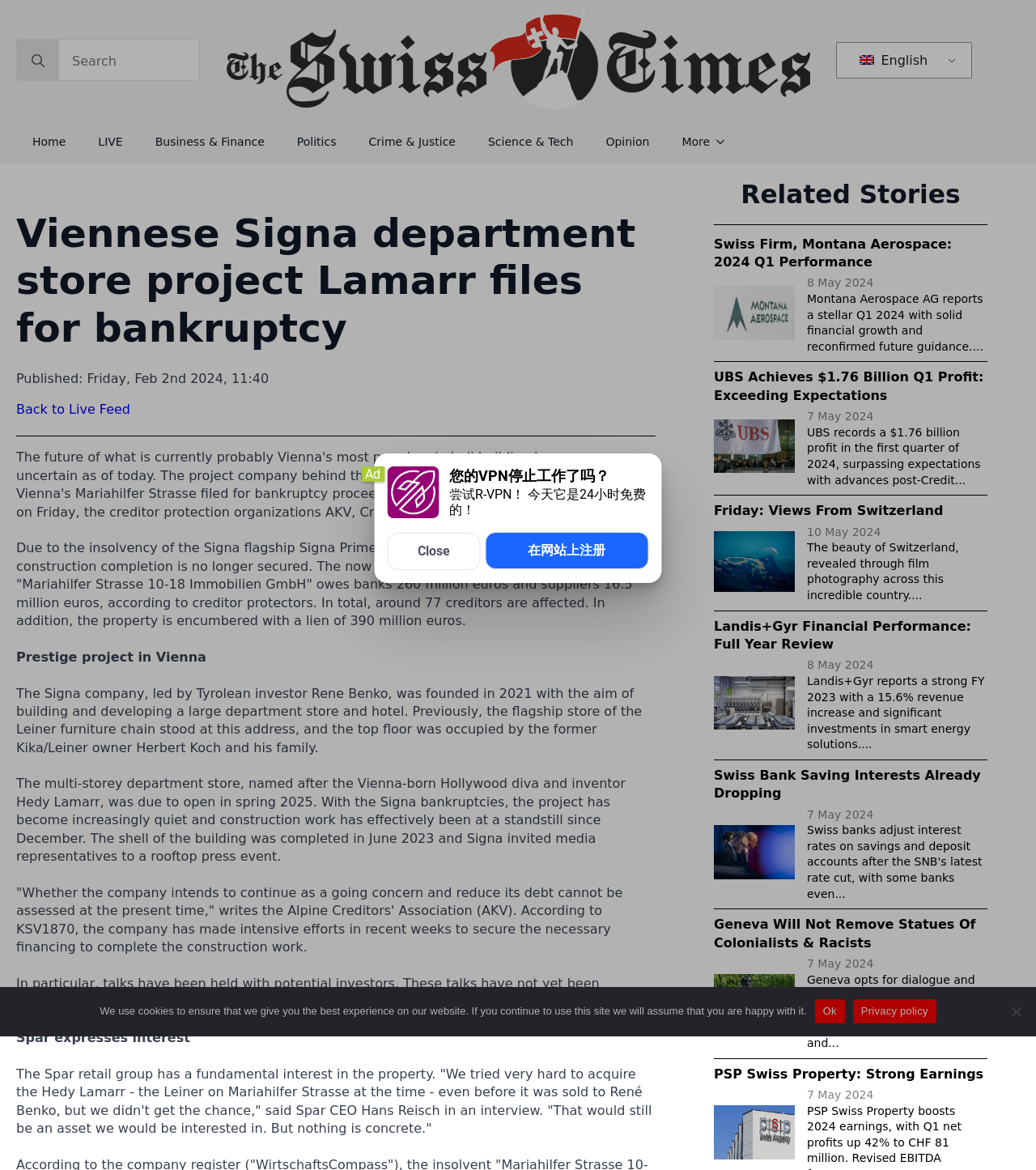Show me the bounding box coordinates of the clickable region to achieve the task as per the instruction: "Search for something".

[0.057, 0.034, 0.192, 0.07]